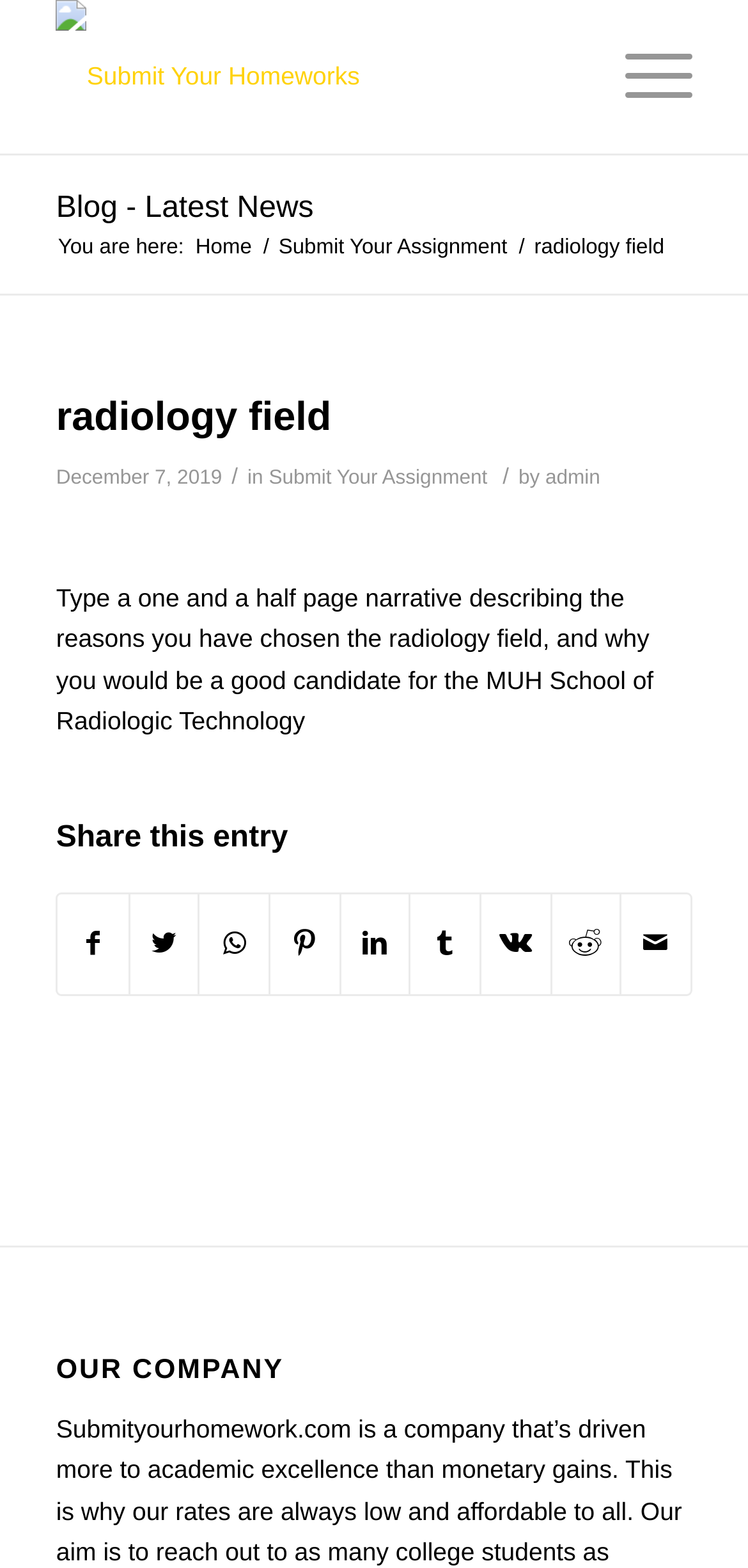Please determine the bounding box coordinates of the section I need to click to accomplish this instruction: "Click the 'Show menu' button".

None